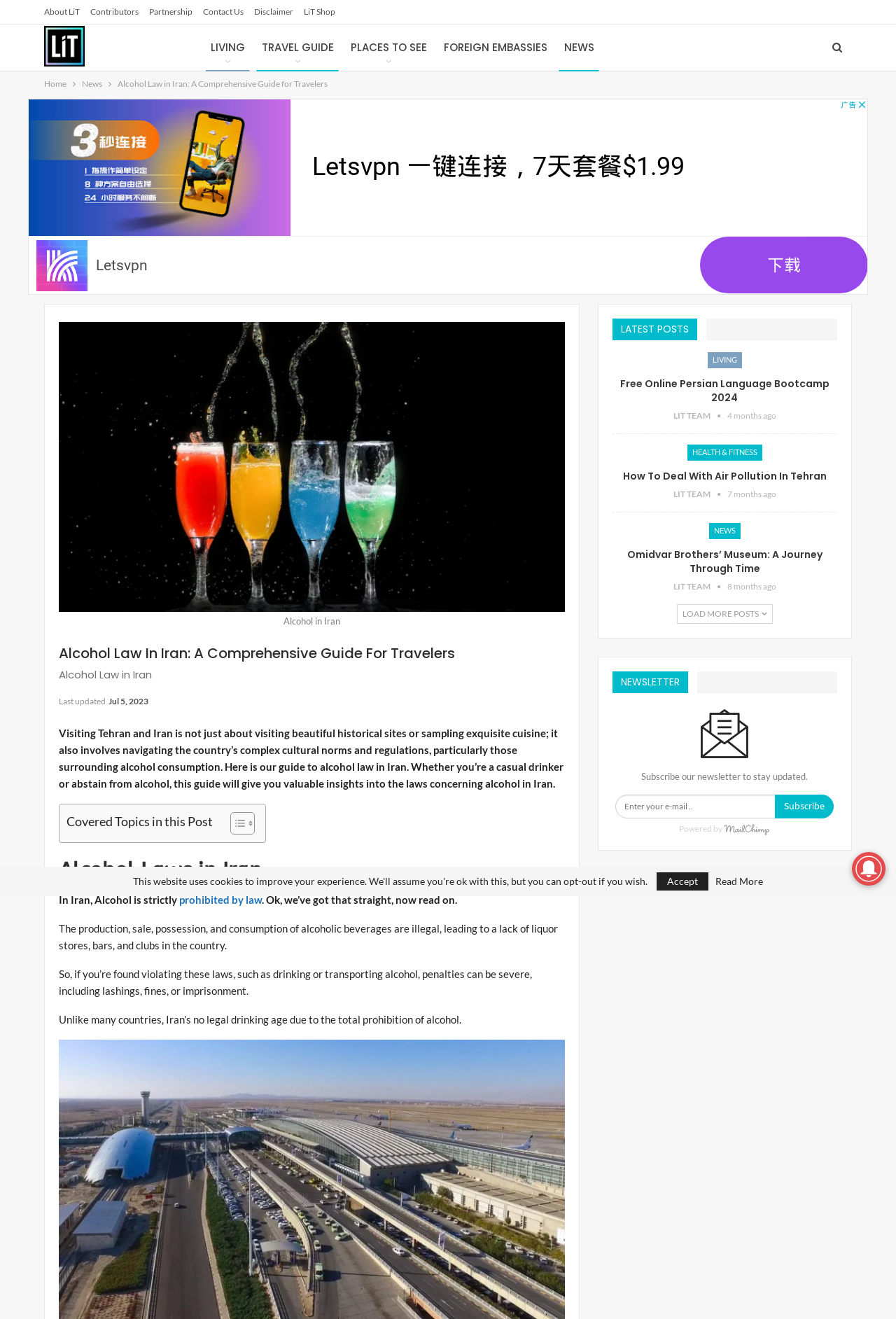Pinpoint the bounding box coordinates of the clickable area necessary to execute the following instruction: "Toggle the table of content". The coordinates should be given as four float numbers between 0 and 1, namely [left, top, right, bottom].

[0.245, 0.615, 0.28, 0.633]